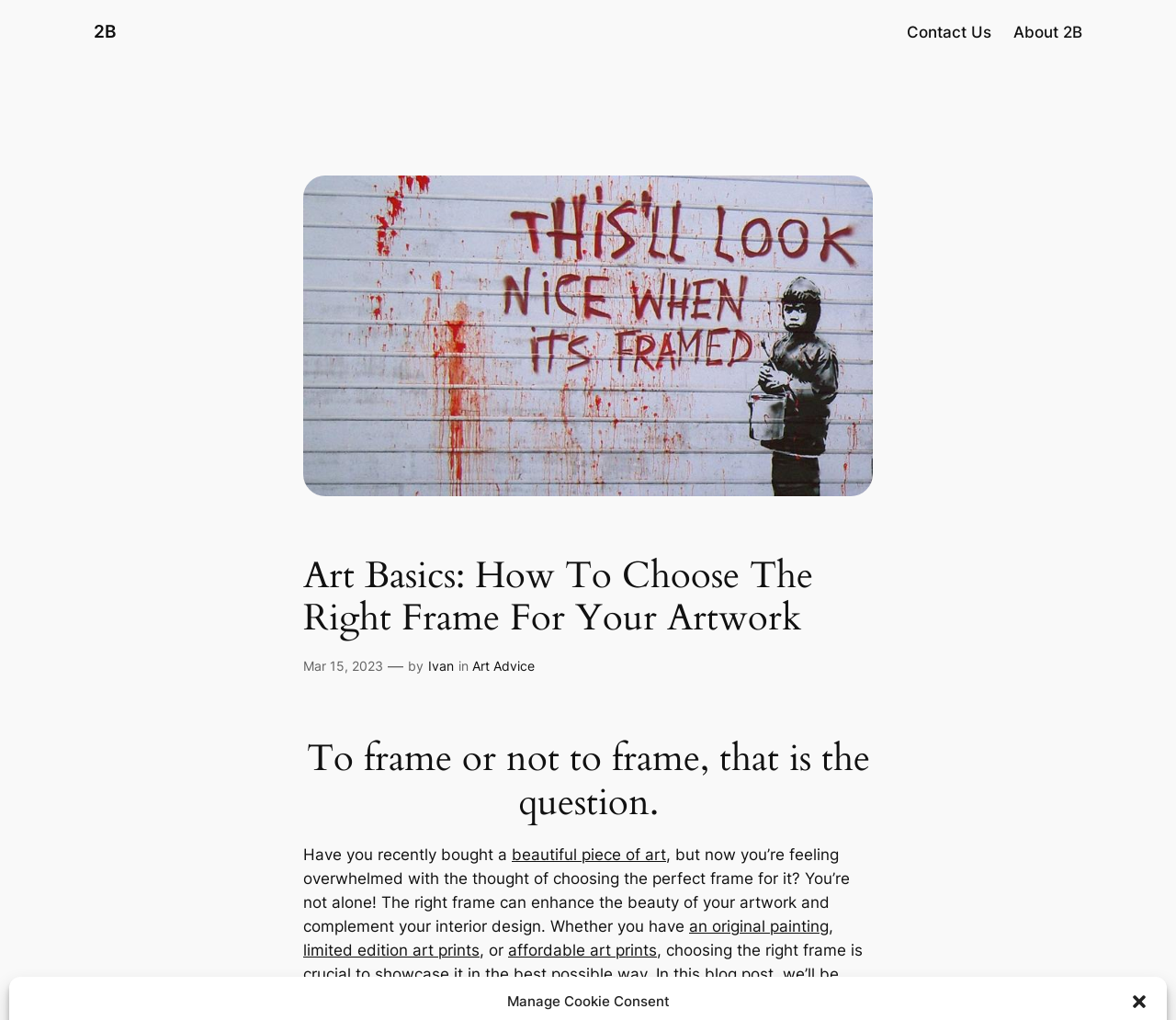Produce an extensive caption that describes everything on the webpage.

This webpage is about choosing the right frame for artwork, with a focus on providing tips and advice. At the top right corner, there is a button to close a dialog. Below that, there are three links: "2B", "Contact Us", and "About 2B", which are likely navigation links.

The main content of the page is divided into sections. On the left side, there is a figure with an image of a mural by Banksy, which takes up a significant portion of the page. Above the image, there is a heading that reads "Art Basics: How To Choose The Right Frame For Your Artwork". Next to the heading, there is a time stamp indicating that the article was published on March 15, 2023, followed by the author's name, "Ivan", and the category "Art Advice".

Below the image, there is a heading that reads "To frame or not to frame, that is the question." The subsequent paragraphs discuss the importance of choosing the right frame for artwork, with links to related topics such as "beautiful piece of art", "an original painting", "limited edition art prints", and "affordable art prints". The text explains that the right frame can enhance the beauty of the artwork and complement interior design, and that the article will provide tips on how to choose the right frame.